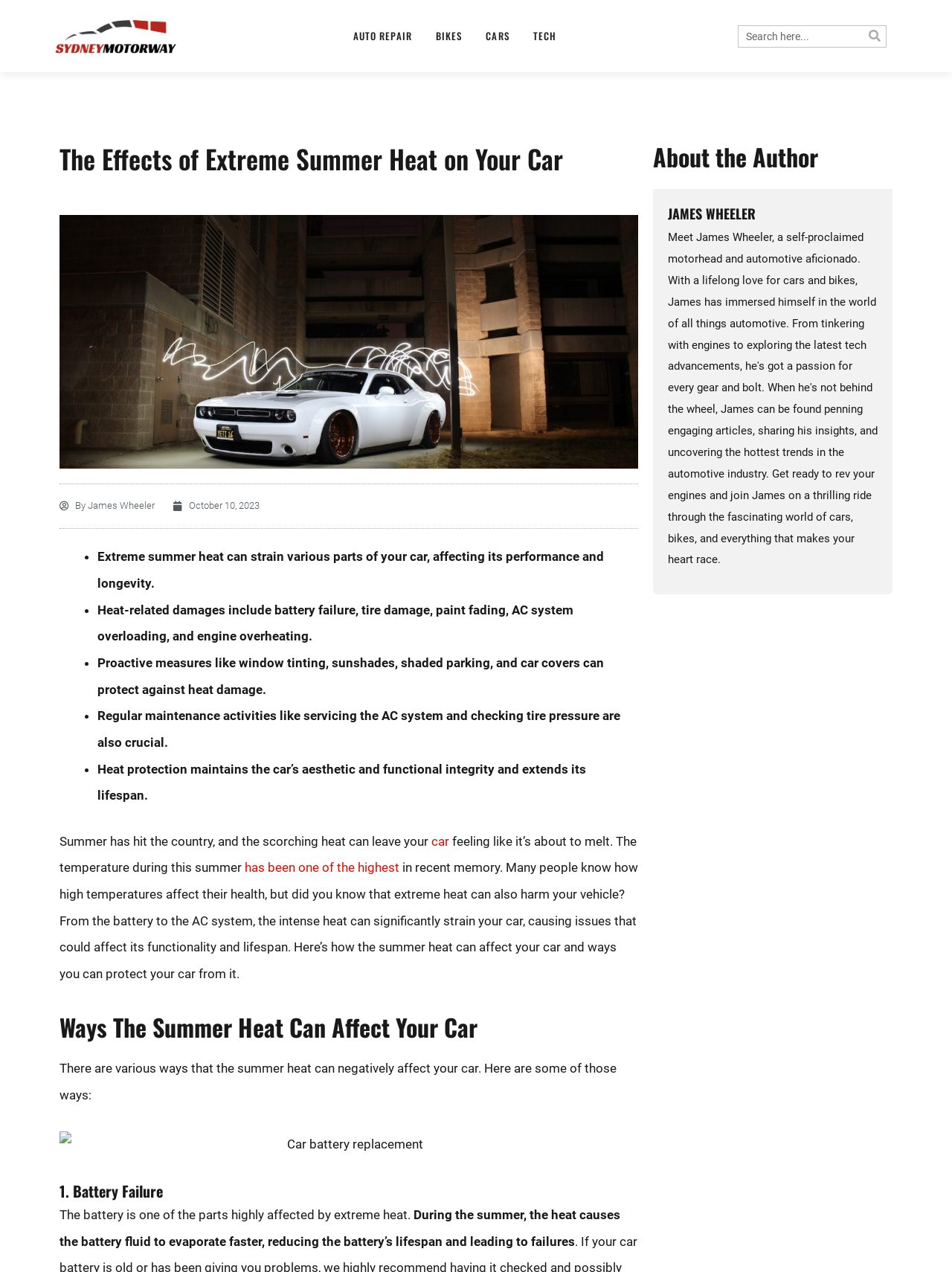Give a one-word or one-phrase response to the question:
What is the image above the 'Ways The Summer Heat Can Affect Your Car' heading?

A car